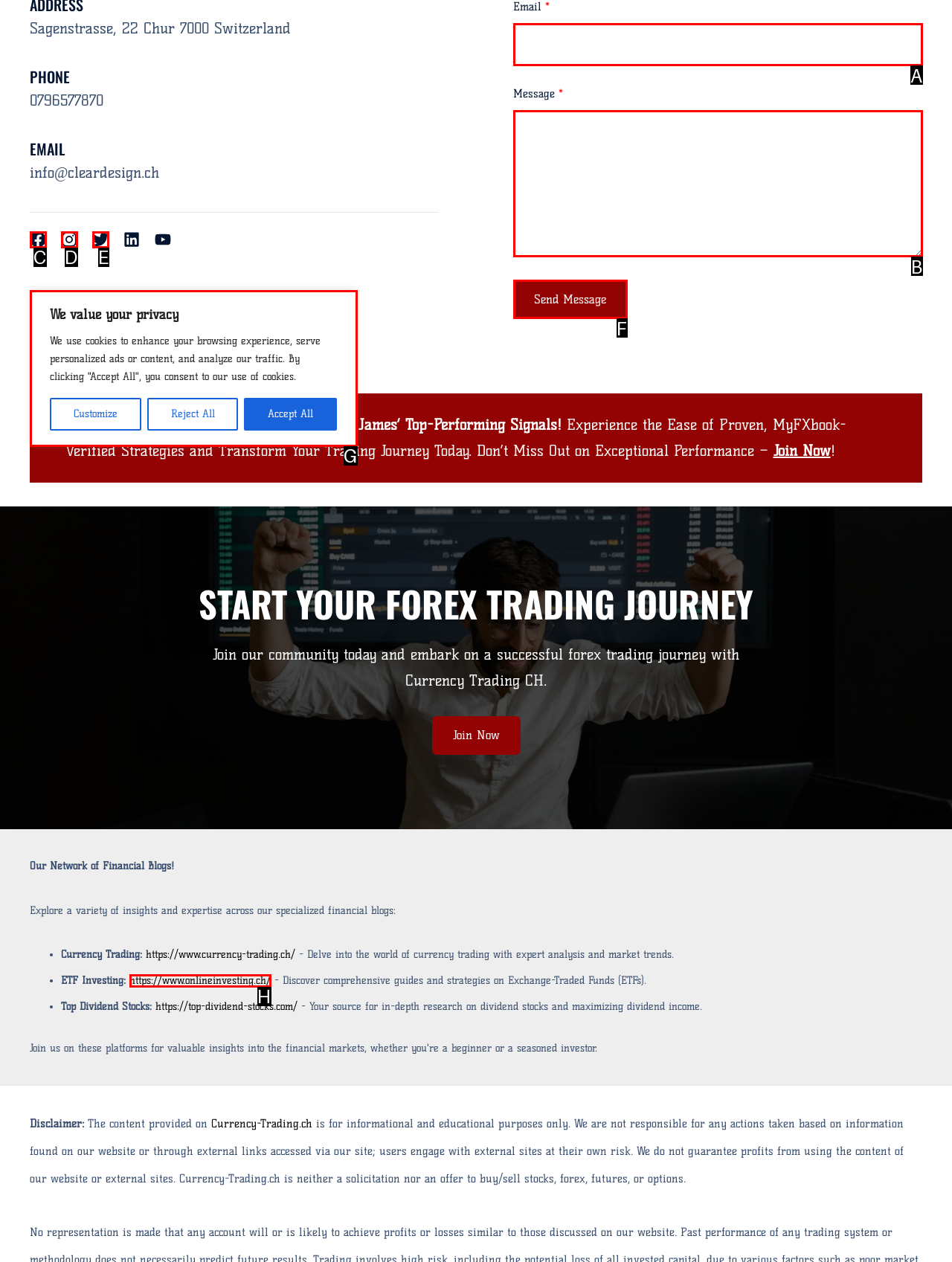Identify the letter of the UI element that corresponds to: parent_node: Message name="58ae0142"
Respond with the letter of the option directly.

B